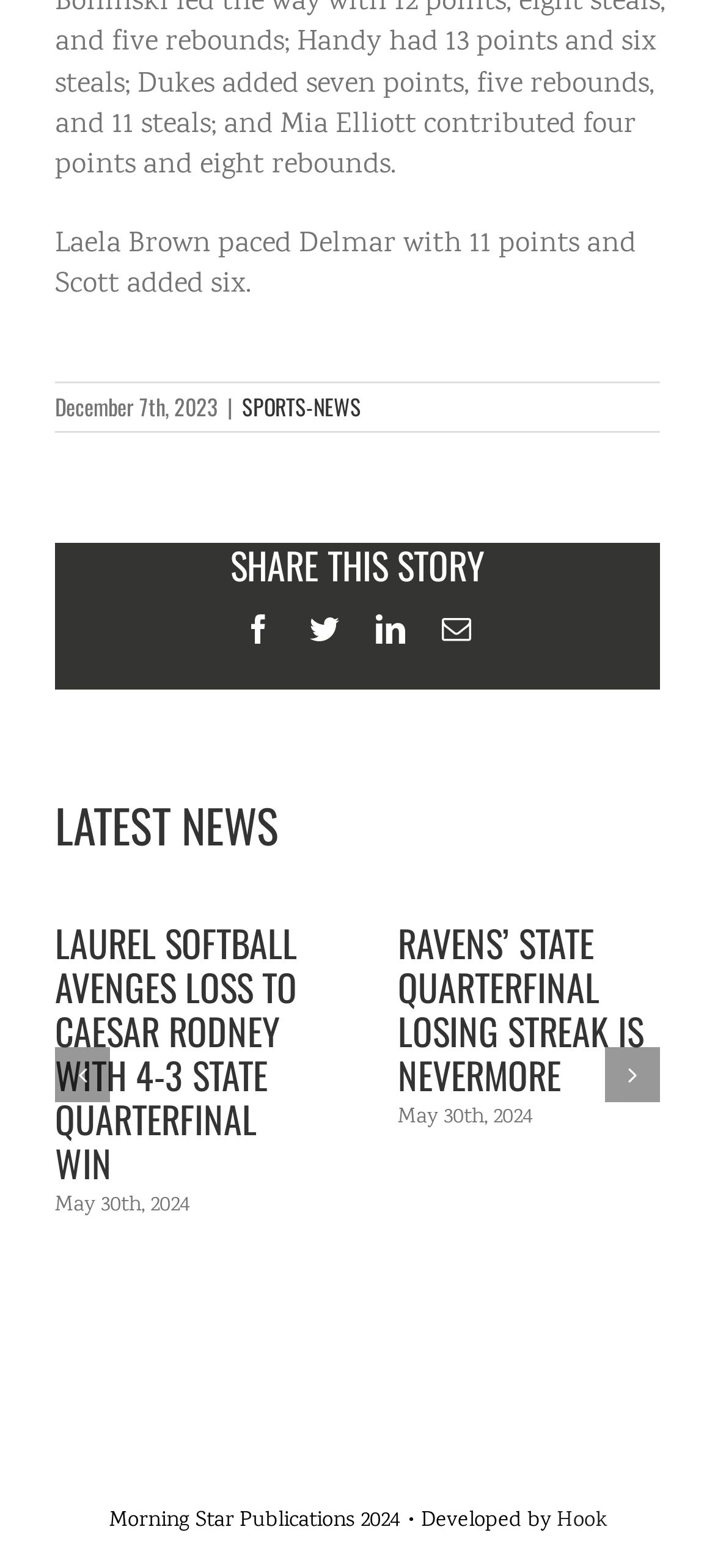Can you find the bounding box coordinates of the area I should click to execute the following instruction: "Go to the next page"?

[0.846, 0.668, 0.923, 0.703]